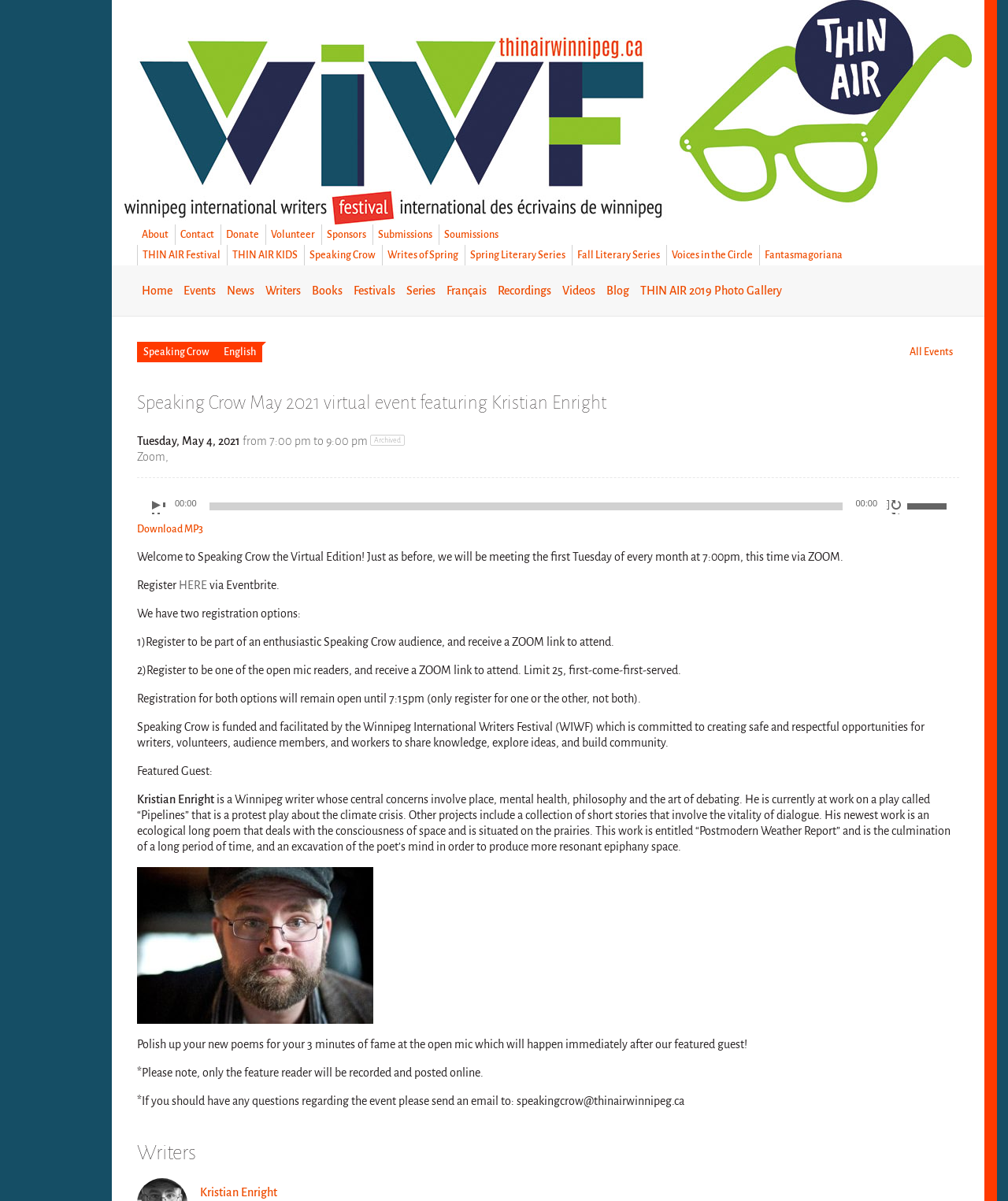Find the bounding box coordinates of the clickable region needed to perform the following instruction: "Check the 'Recent Posts' section". The coordinates should be provided as four float numbers between 0 and 1, i.e., [left, top, right, bottom].

None